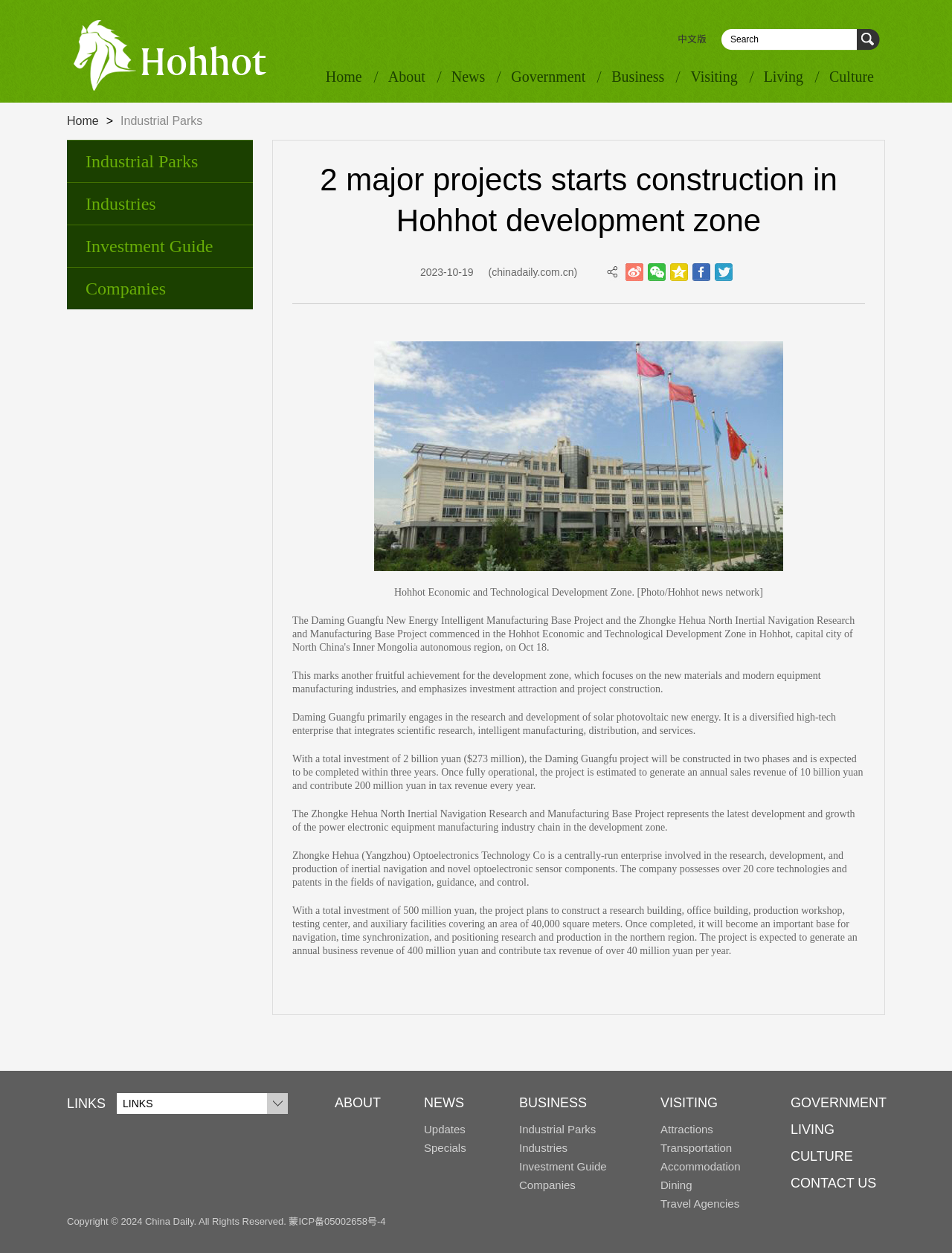Kindly determine the bounding box coordinates for the area that needs to be clicked to execute this instruction: "Go to Home page".

[0.342, 0.049, 0.392, 0.073]